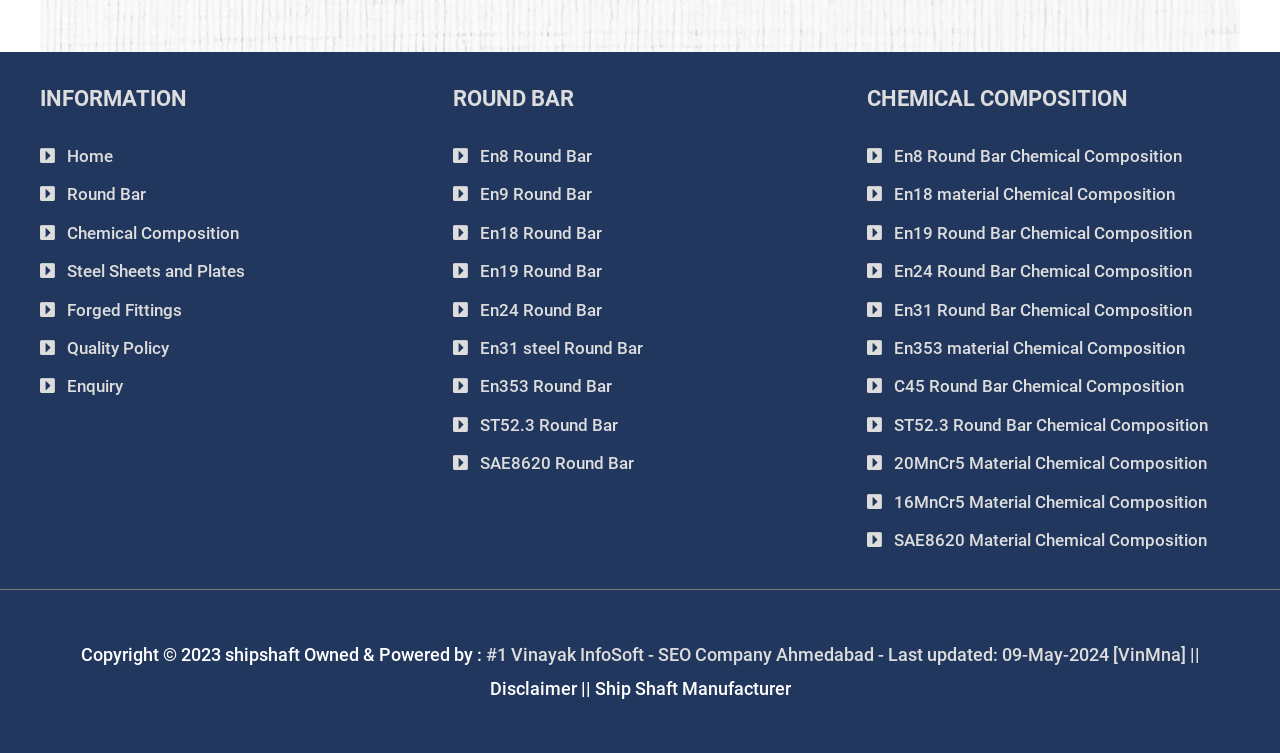Identify the bounding box coordinates of the clickable region to carry out the given instruction: "Click on Home".

[0.031, 0.194, 0.088, 0.22]